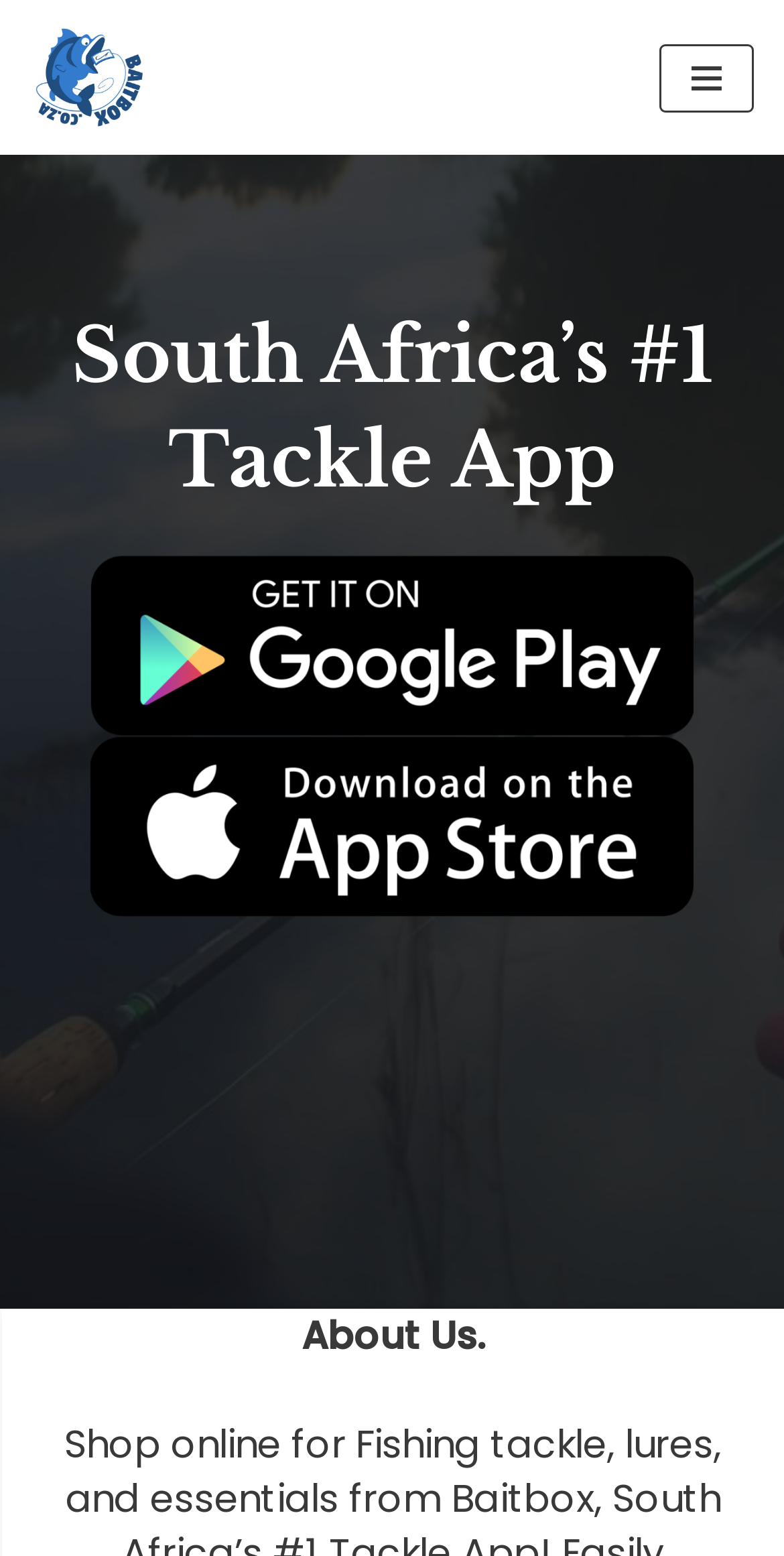Identify the main heading of the webpage and provide its text content.

South Africa’s #1 Tackle App